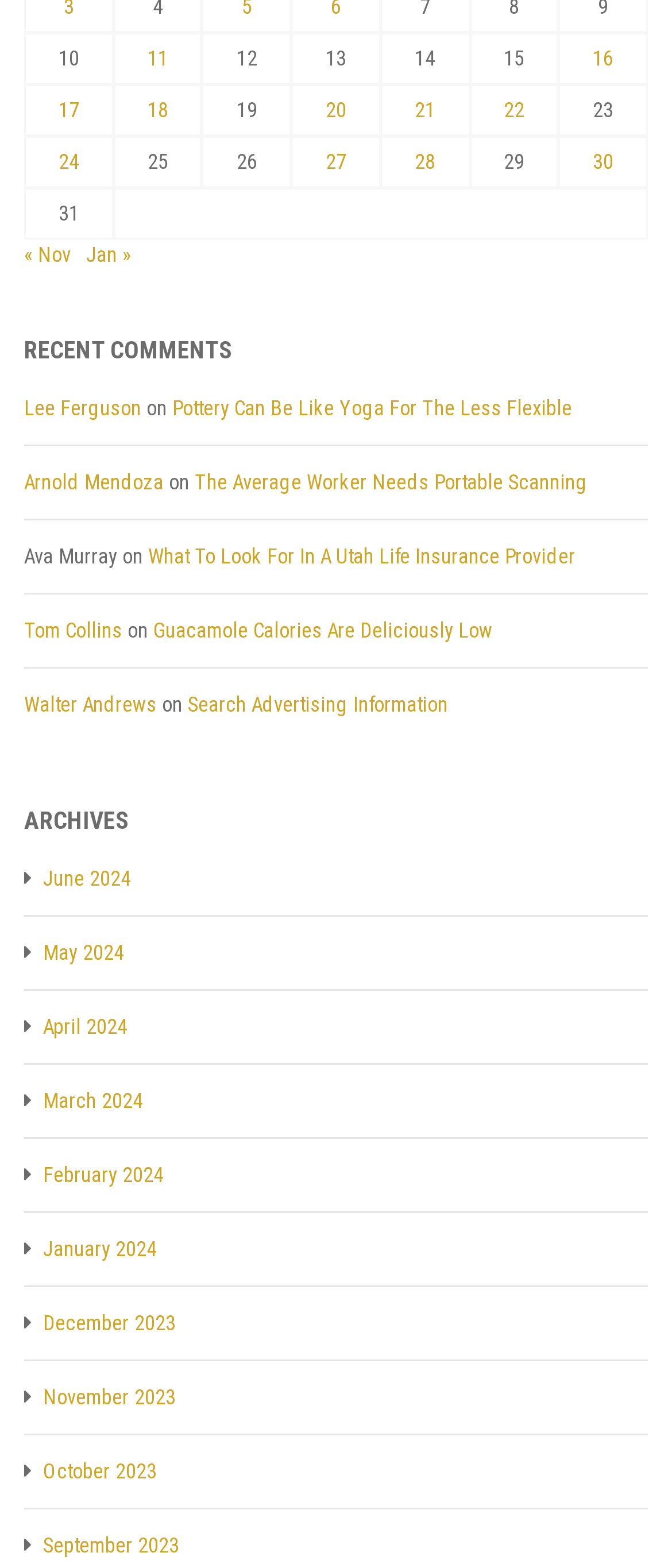Determine the bounding box of the UI element mentioned here: "Search Advertising Information". The coordinates must be in the format [left, top, right, bottom] with values ranging from 0 to 1.

[0.279, 0.442, 0.667, 0.457]